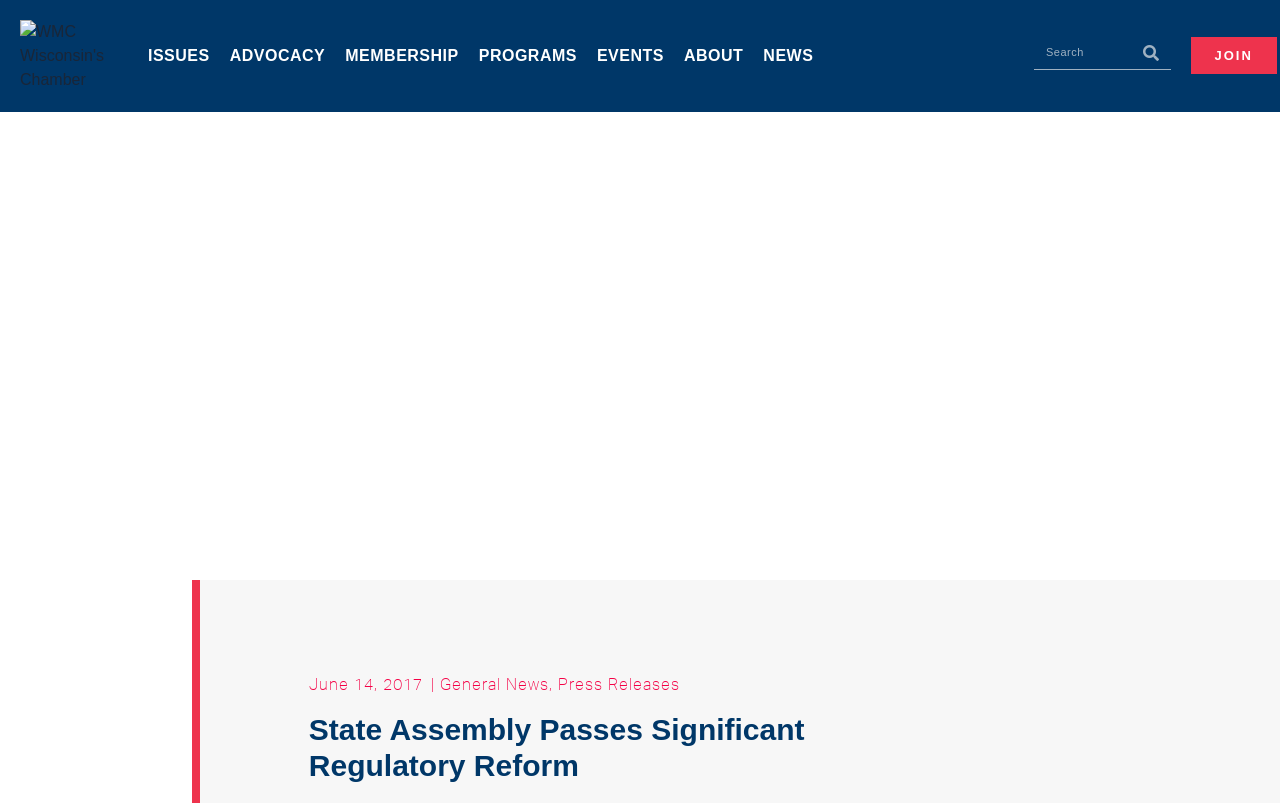Based on the image, give a detailed response to the question: How many main navigation links are there?

The main navigation links are 'ISSUES', 'ADVOCACY', 'MEMBERSHIP', 'PROGRAMS', 'EVENTS', 'ABOUT', and 'NEWS'. These links are located at the top of the webpage, and there are 7 of them in total.